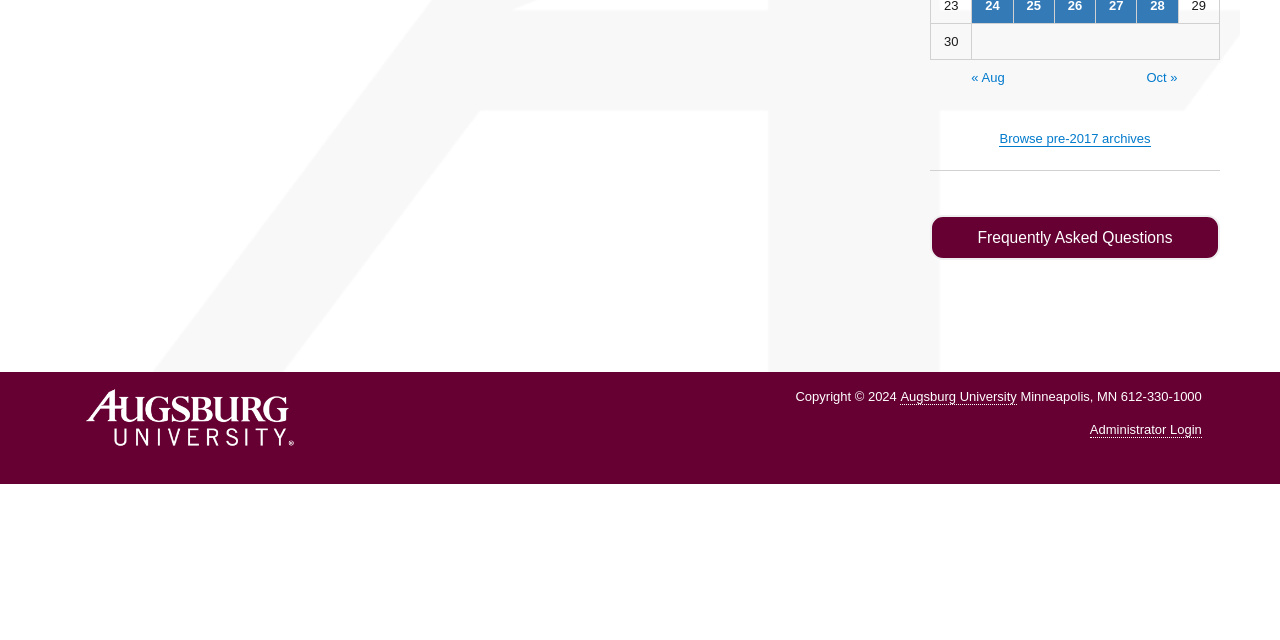Identify the bounding box coordinates for the UI element mentioned here: "Oct »". Provide the coordinates as four float values between 0 and 1, i.e., [left, top, right, bottom].

[0.896, 0.11, 0.92, 0.133]